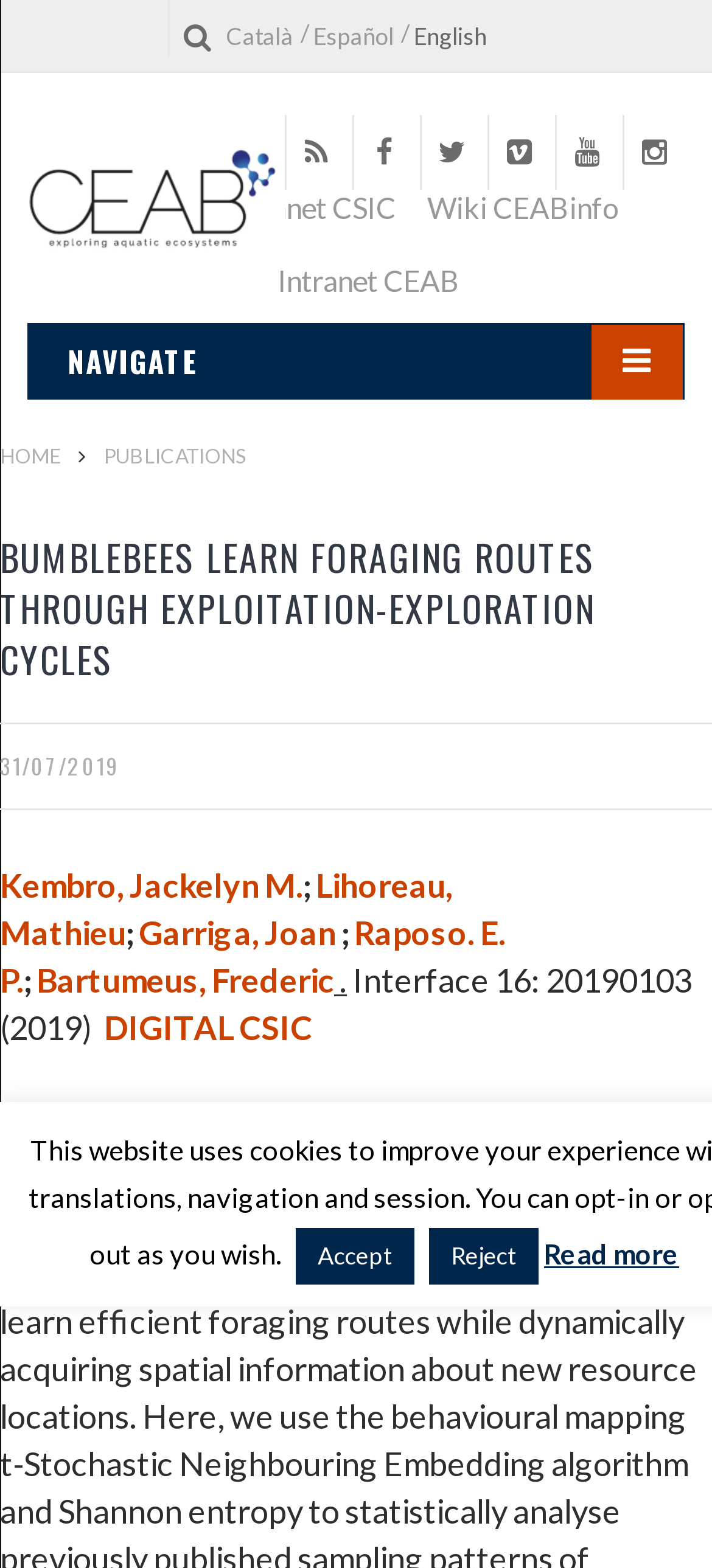Please identify the webpage's heading and generate its text content.

BUMBLEBEES LEARN FORAGING ROUTES THROUGH EXPLOITATION-EXPLORATION CYCLES